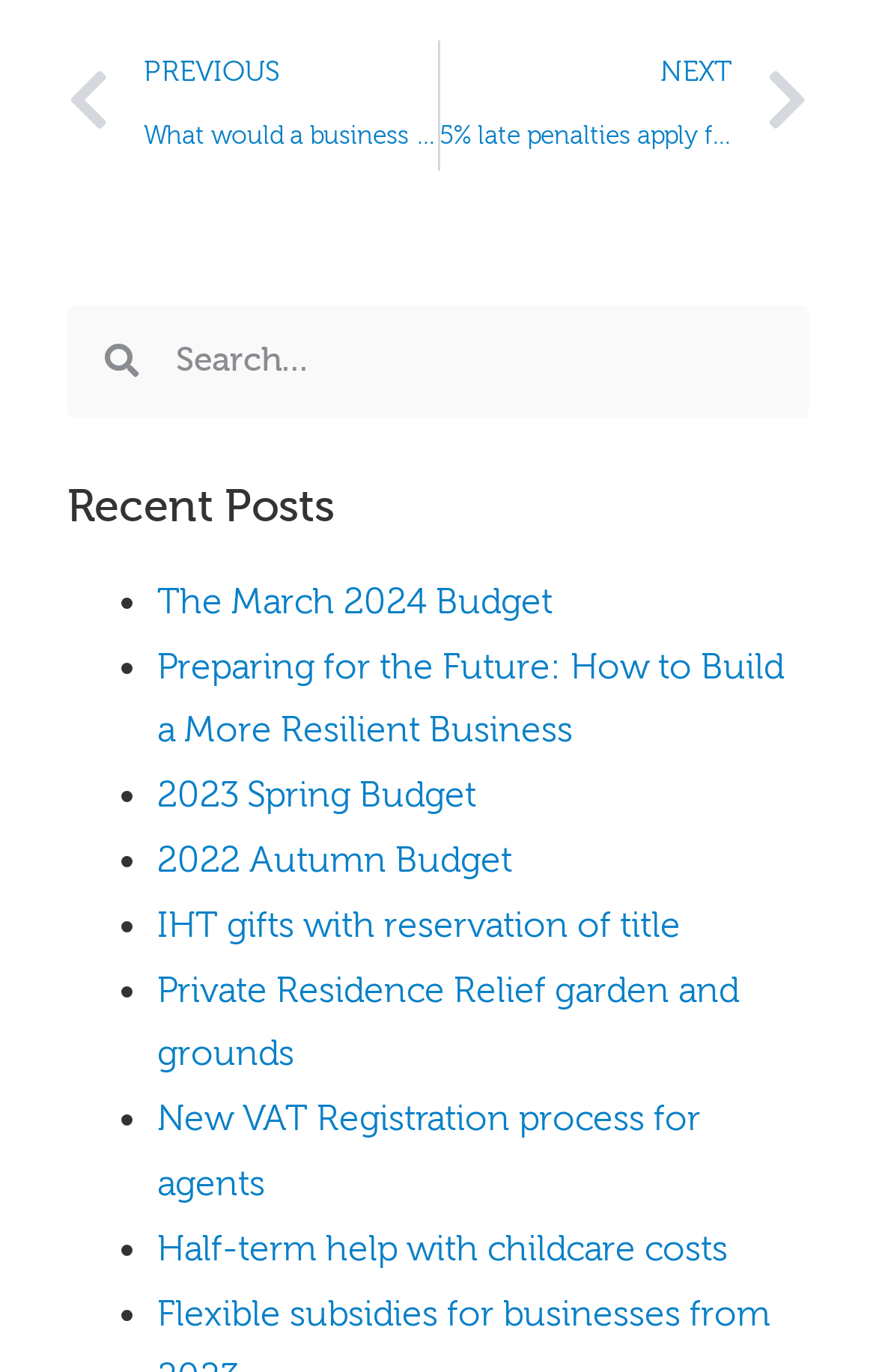Please identify the bounding box coordinates of the region to click in order to complete the given instruction: "View the article 'Half-term help with childcare costs'". The coordinates should be four float numbers between 0 and 1, i.e., [left, top, right, bottom].

[0.179, 0.896, 0.831, 0.925]